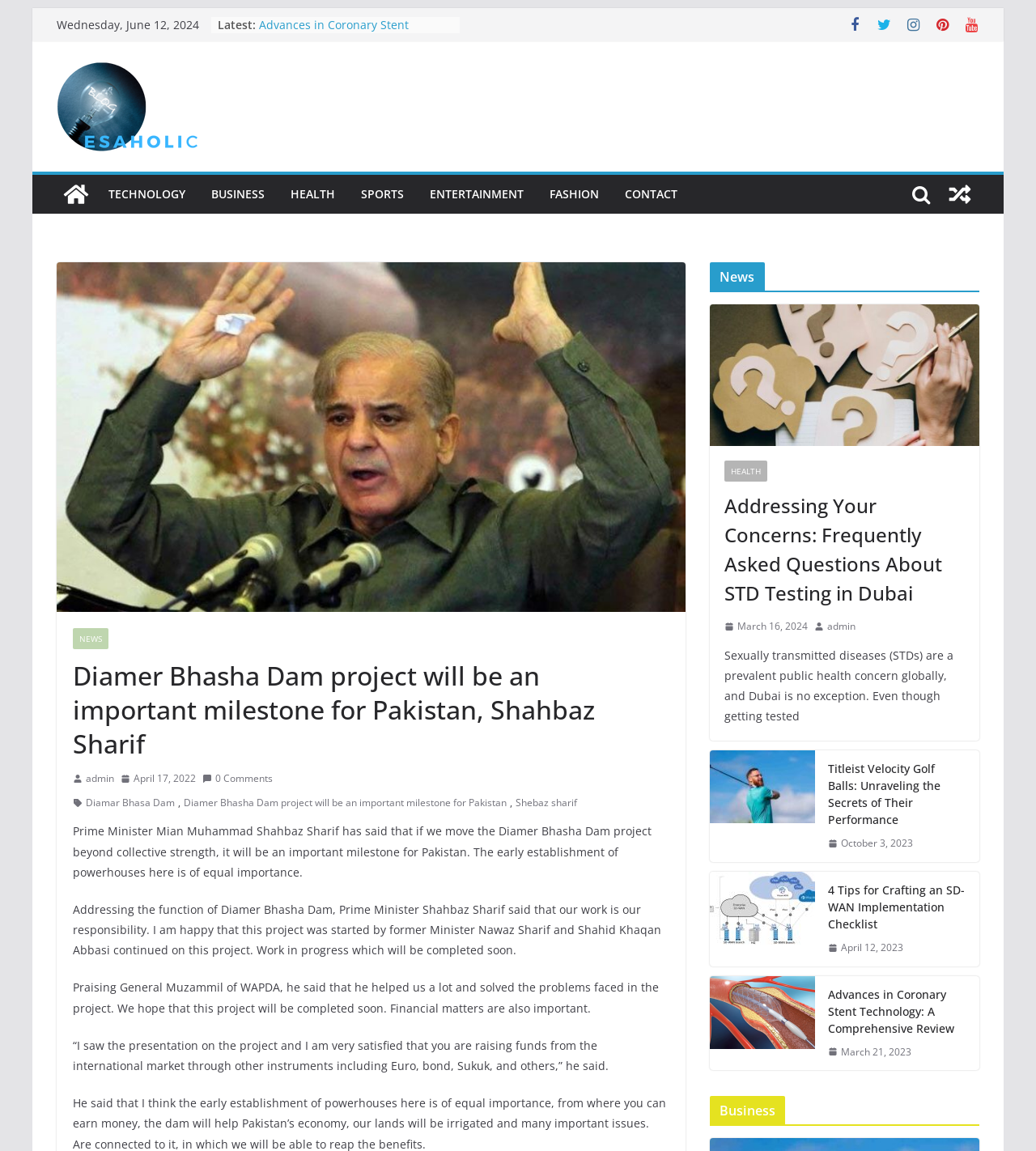Please determine the bounding box coordinates of the area that needs to be clicked to complete this task: 'Read the news about 'Advances in Coronary Stent Technology: A Comprehensive Review''. The coordinates must be four float numbers between 0 and 1, formatted as [left, top, right, bottom].

[0.685, 0.848, 0.787, 0.93]